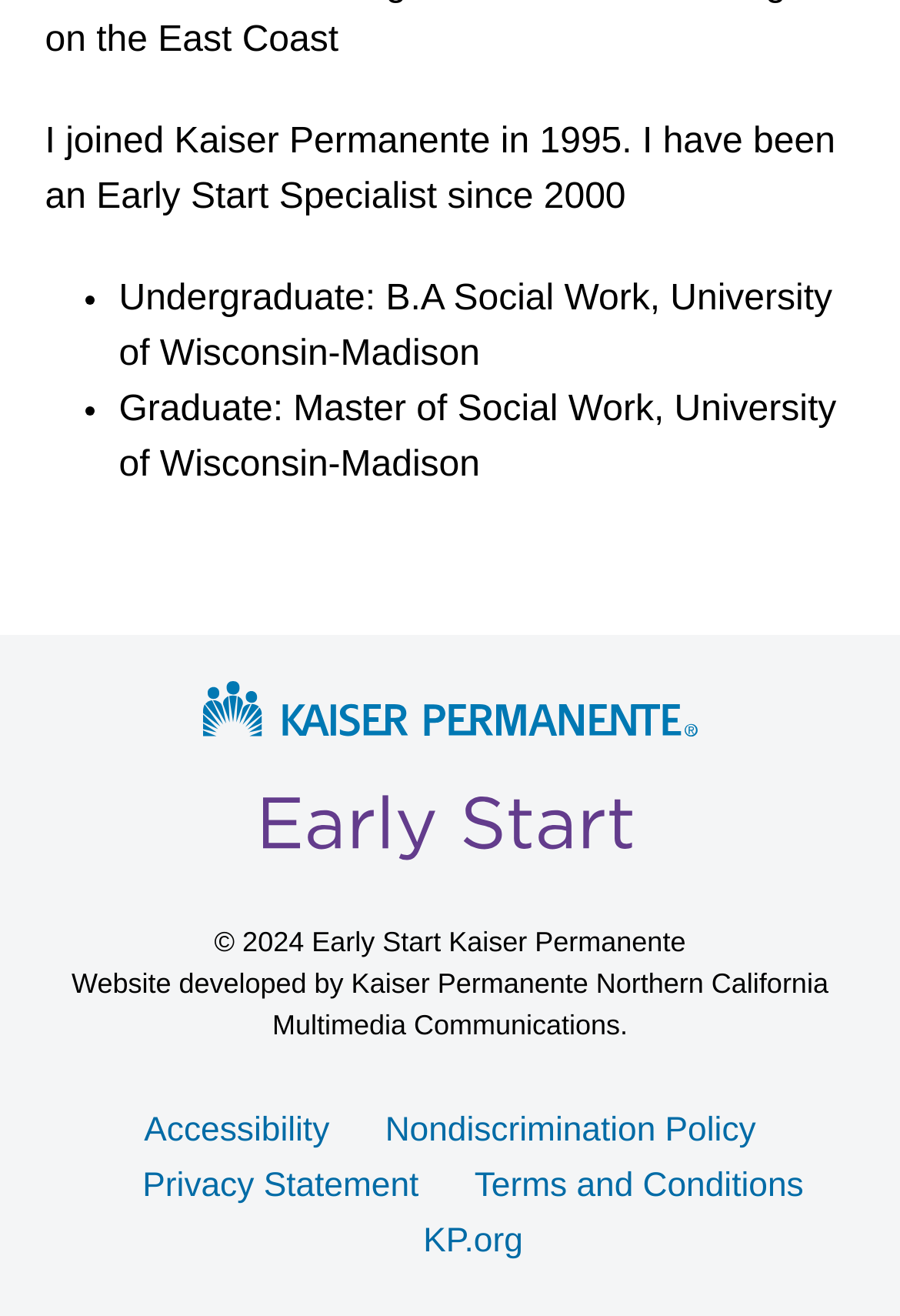Using the element description: "Terms and Conditions", determine the bounding box coordinates. The coordinates should be in the format [left, top, right, bottom], with values between 0 and 1.

[0.527, 0.888, 0.893, 0.917]